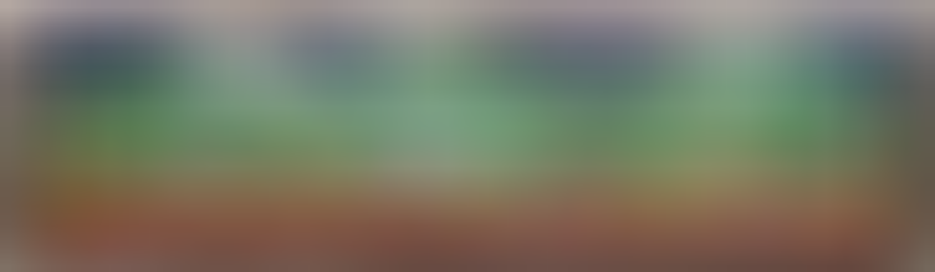What is the price of the artwork unframed?
Based on the screenshot, give a detailed explanation to answer the question.

The caption provides the pricing information for the artwork, stating that it is available for purchase at $25 unframed, making it a unique vintage collectible.